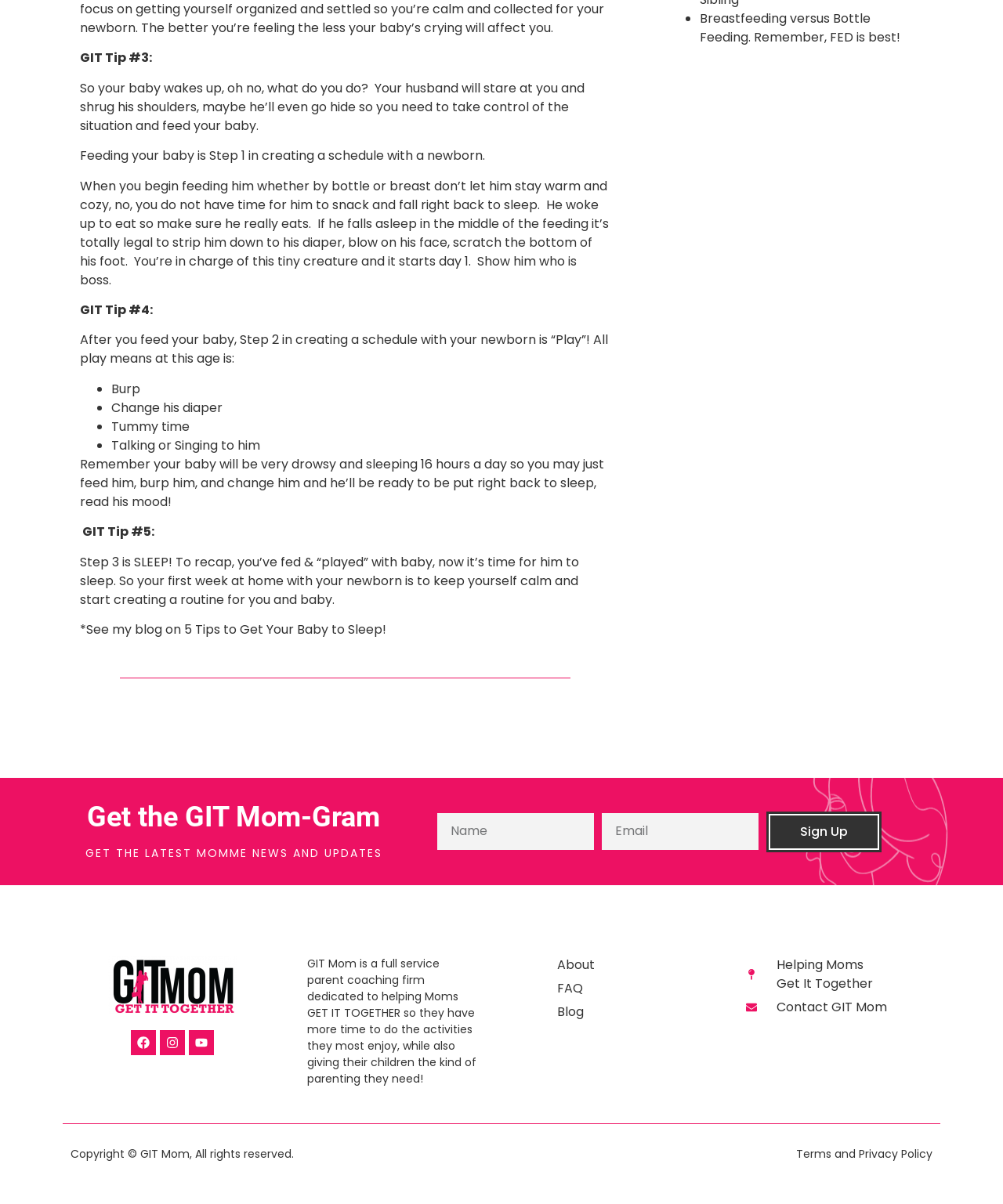Please mark the bounding box coordinates of the area that should be clicked to carry out the instruction: "Contact GIT Mom".

[0.744, 0.829, 0.912, 0.845]